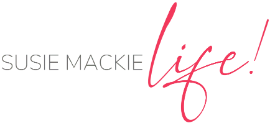What is the style of the word 'life!' in the logo?
Please provide a single word or phrase as your answer based on the image.

Playful, cursive script